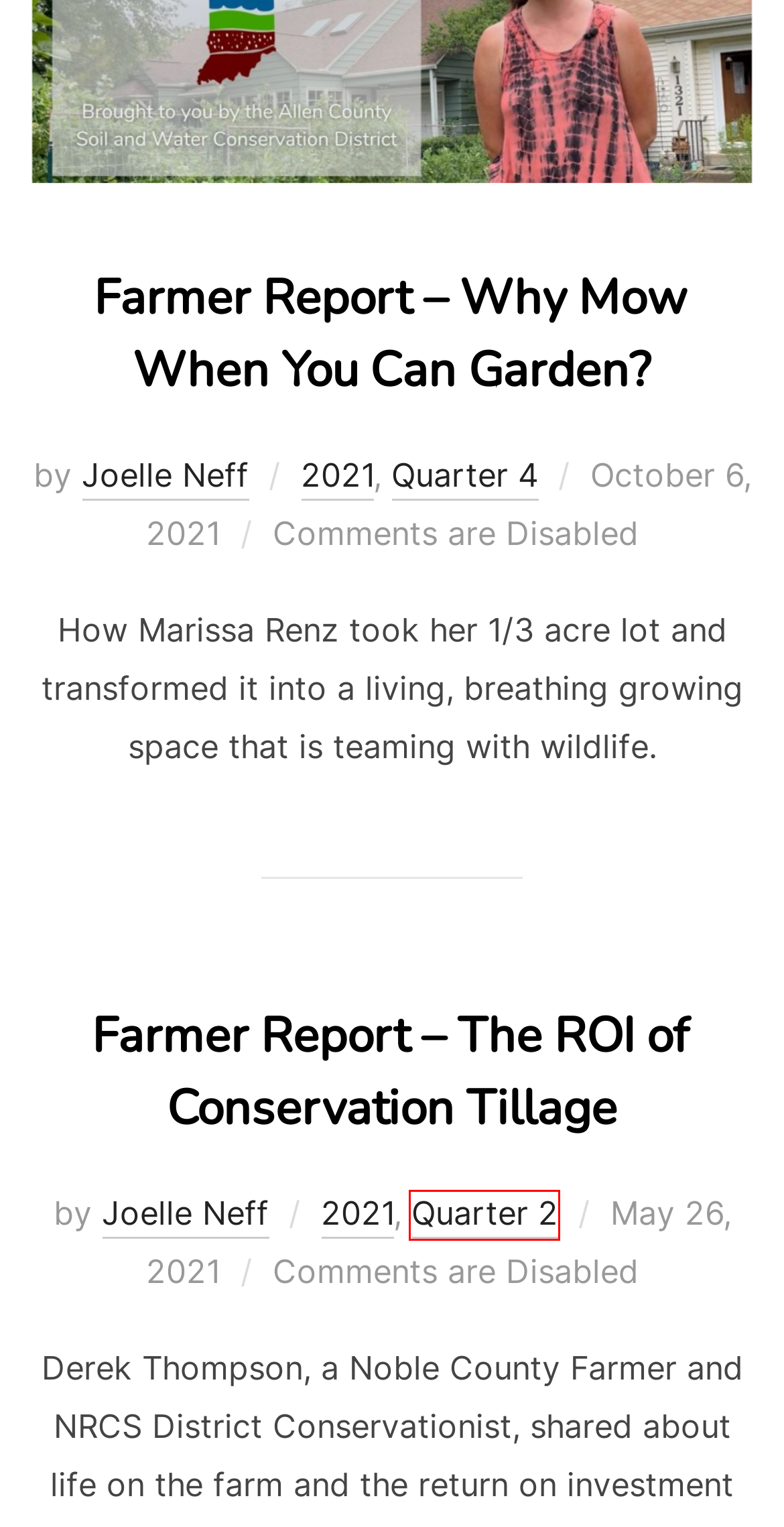Given a screenshot of a webpage with a red bounding box, please pick the webpage description that best fits the new webpage after clicking the element inside the bounding box. Here are the candidates:
A. Blog Tool, Publishing Platform, and CMS – WordPress.org
B. 2021 – Allen County Soil and Water Conservation District
C. Quarter 2 – Allen County Soil and Water Conservation District
D. Uncategorized – Allen County Soil and Water Conservation District
E. Joelle Neff – Allen County Soil and Water Conservation District
F. Farmer Report – The ROI of Conservation Tillage – Allen County Soil and Water Conservation District
G. Farmer Report – Why Mow When You Can Garden? – Allen County Soil and Water Conservation District
H. Quarter 4 – Allen County Soil and Water Conservation District

C